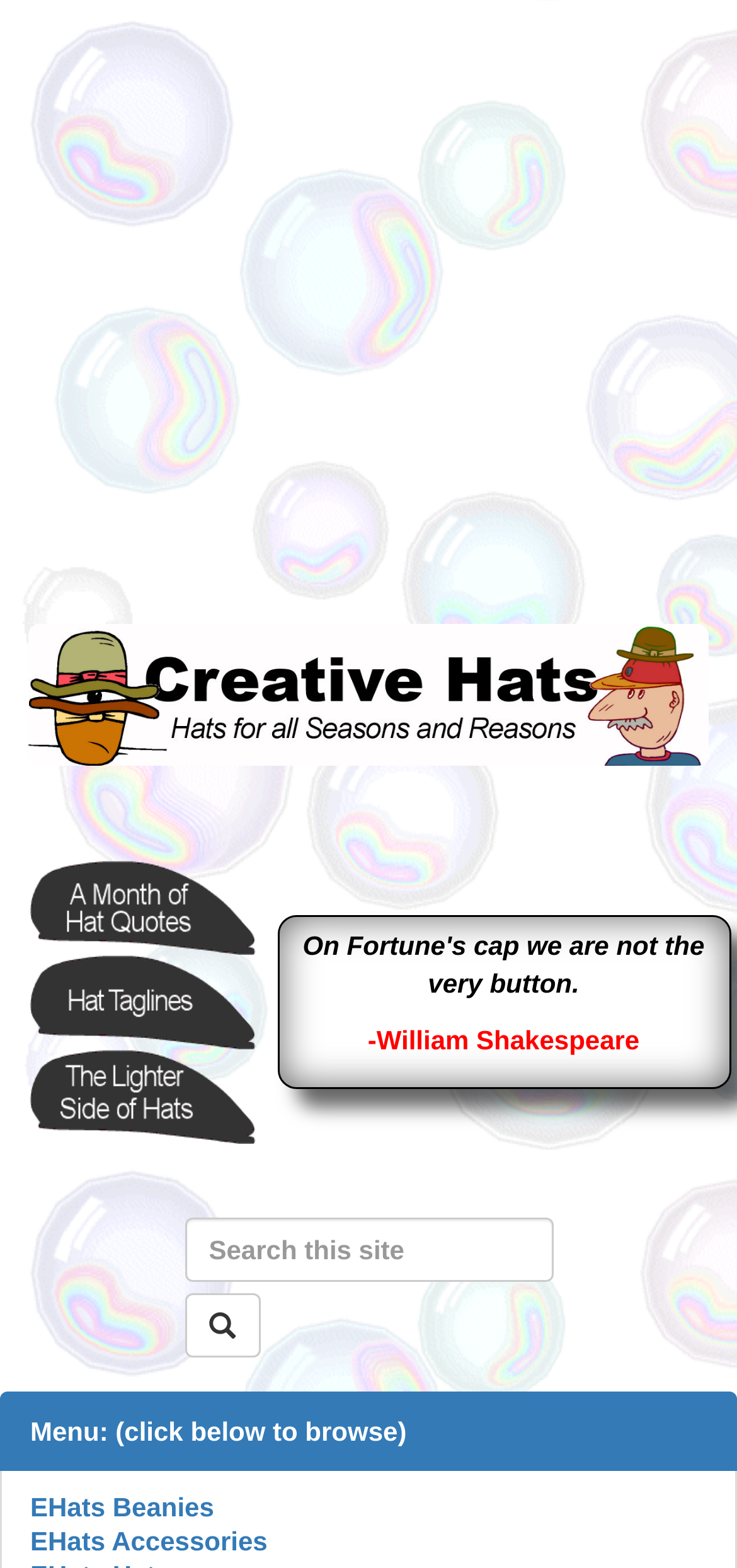Based on the provided description, "Navigation Menu", find the bounding box of the corresponding UI element in the screenshot.

None